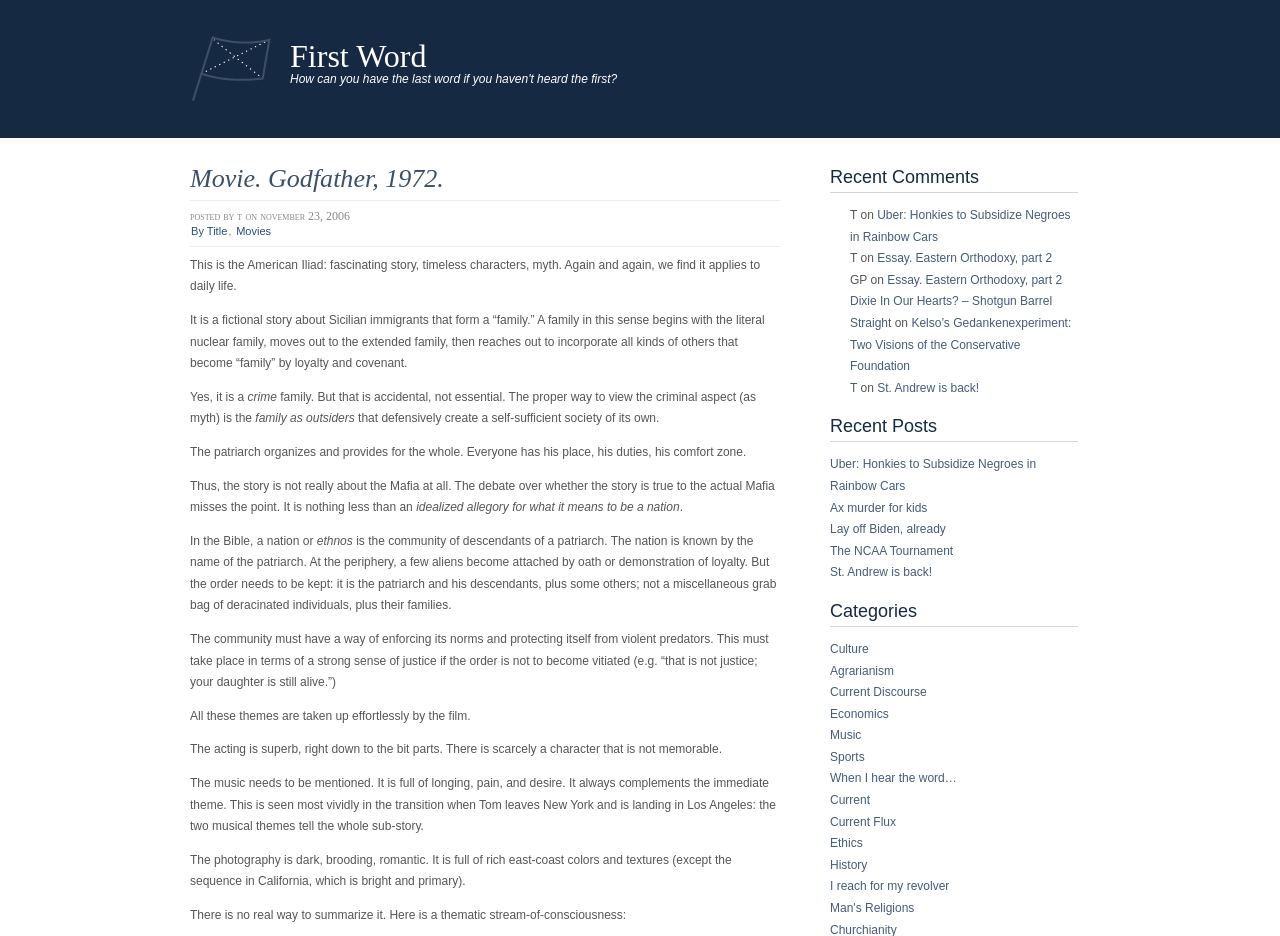What is the author's opinion about the acting in the movie?
Please answer the question as detailed as possible based on the image.

The author's opinion about the acting in the movie can be found in the static text element 'The acting is superb, right down to the bit parts. There is scarcely a character that is not memorable.' which is located near the bottom of the webpage. This static text element has a bounding box with coordinates [0.148, 0.793, 0.564, 0.808].